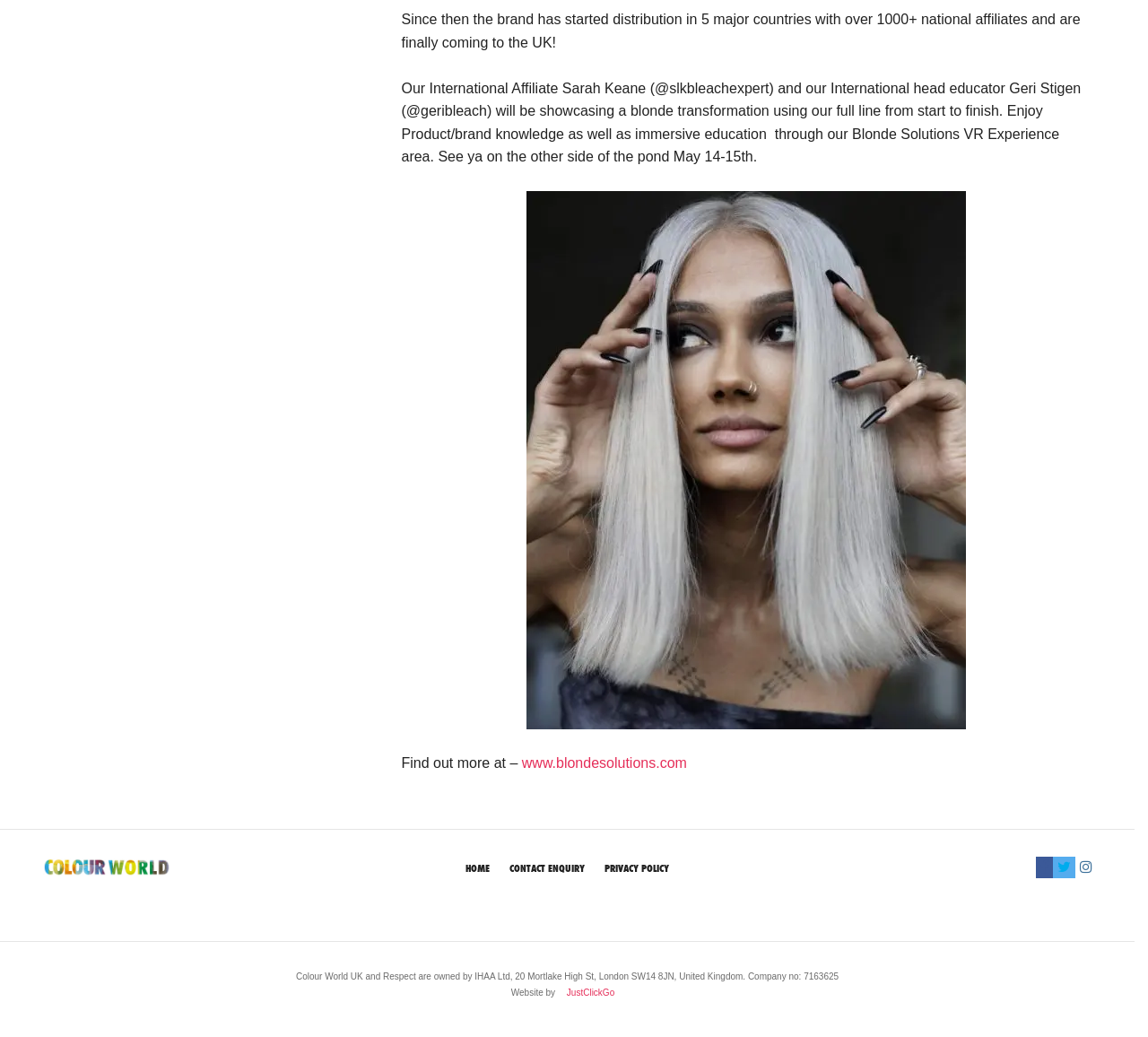What is the date of the event mentioned?
Kindly offer a comprehensive and detailed response to the question.

I found the date by reading the text which states 'See ya on the other side of the pond May 14-15th'.